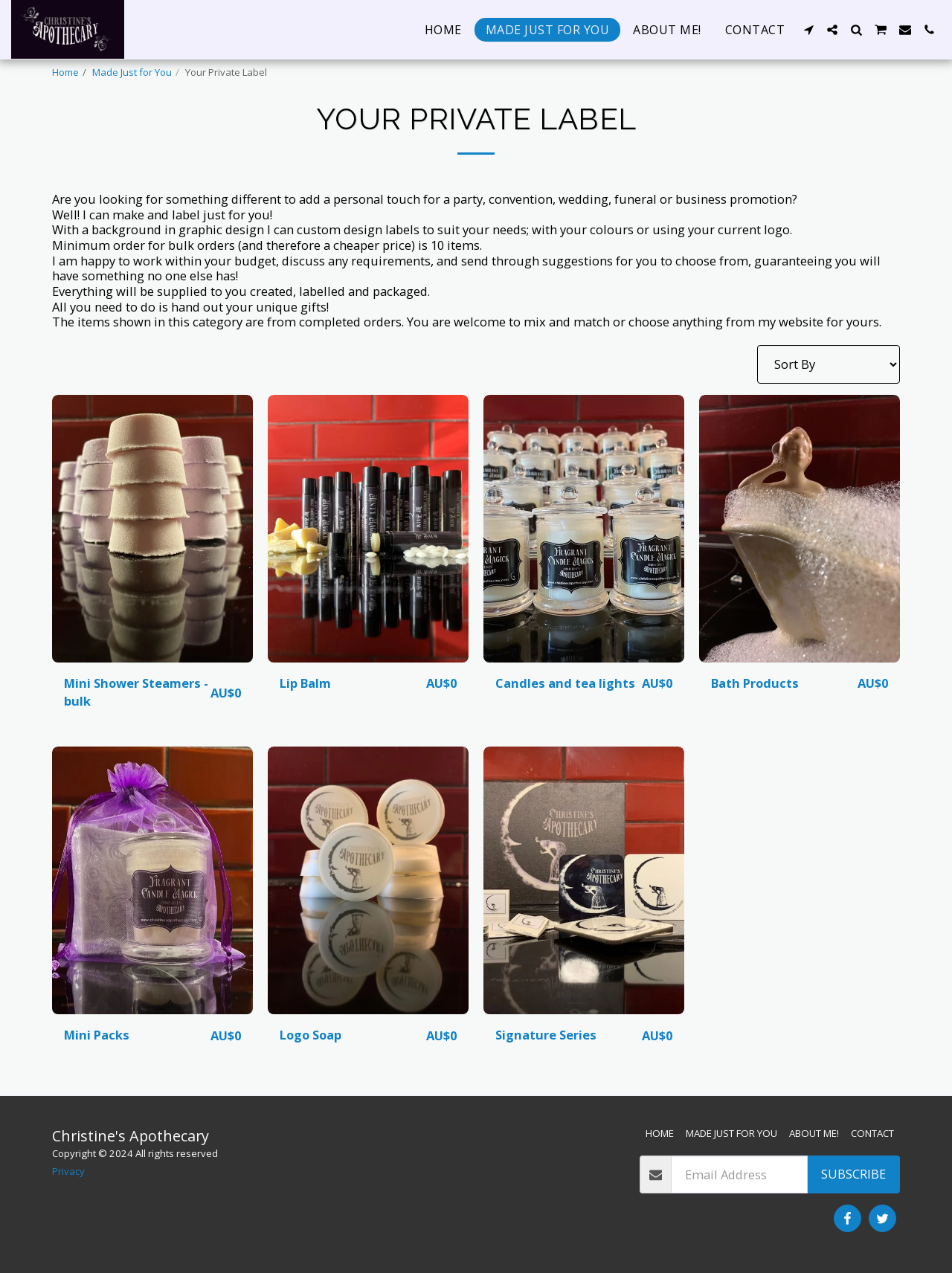What type of products are sold on this website?
Provide an in-depth and detailed answer to the question.

Based on the webpage content, it appears that the website sells custom labeled products such as candles, lip balm, bath products, and more. The website offers a service to design and label products according to the customer's needs.